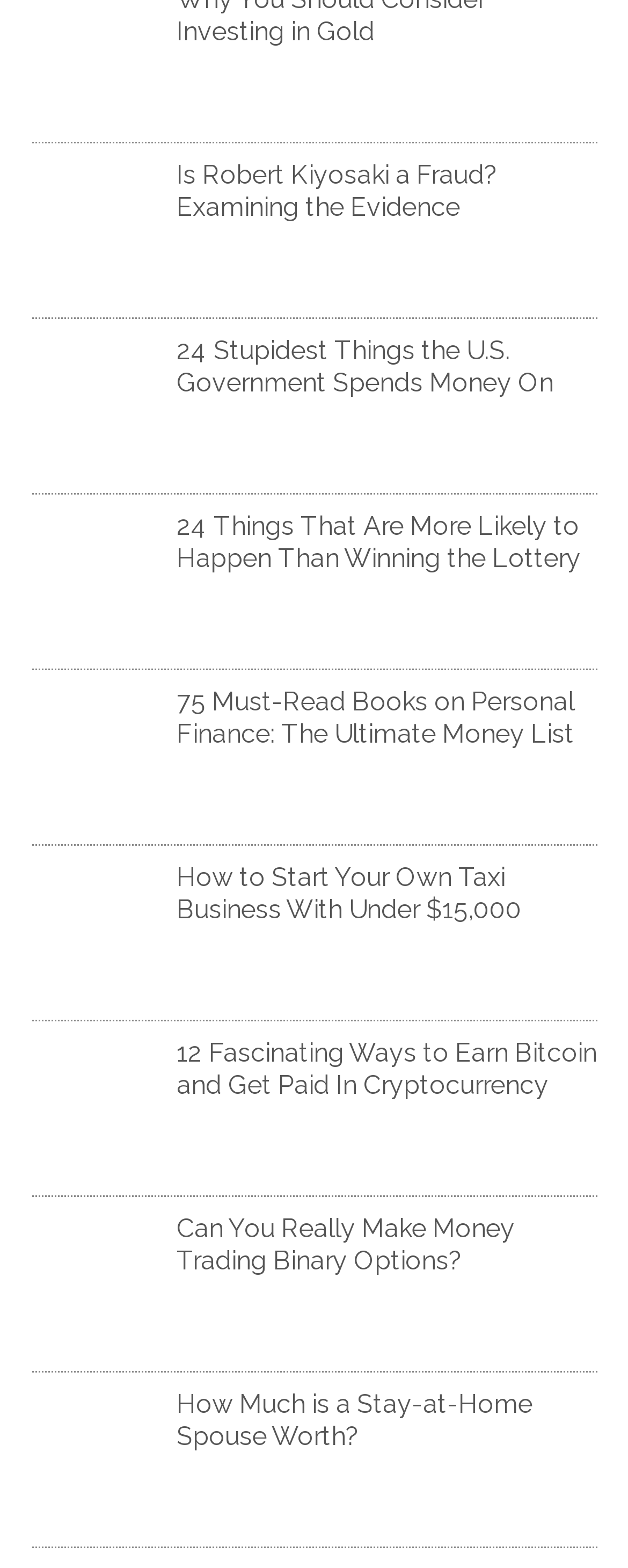Identify the bounding box coordinates of the specific part of the webpage to click to complete this instruction: "Discover things more likely than winning the lottery".

[0.281, 0.326, 0.924, 0.365]